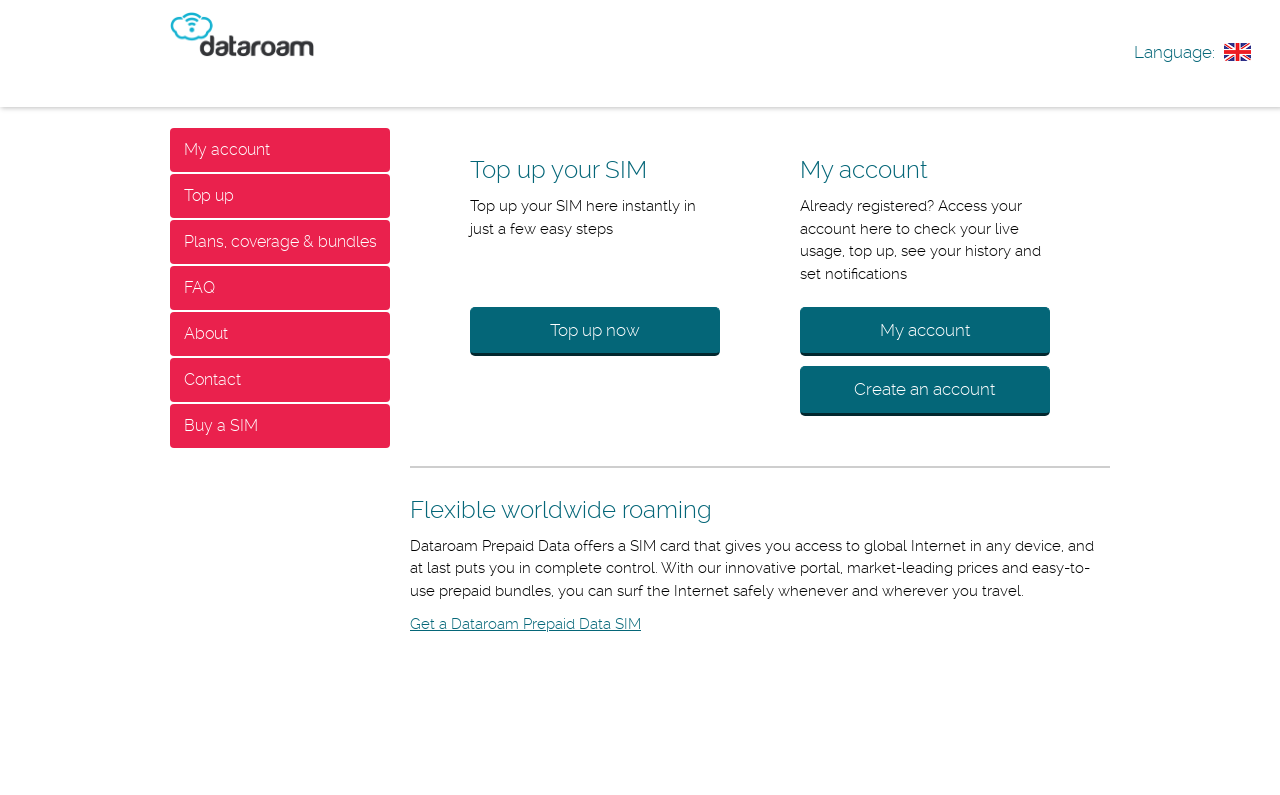Find the bounding box coordinates of the clickable area that will achieve the following instruction: "Access your account".

[0.625, 0.386, 0.82, 0.448]